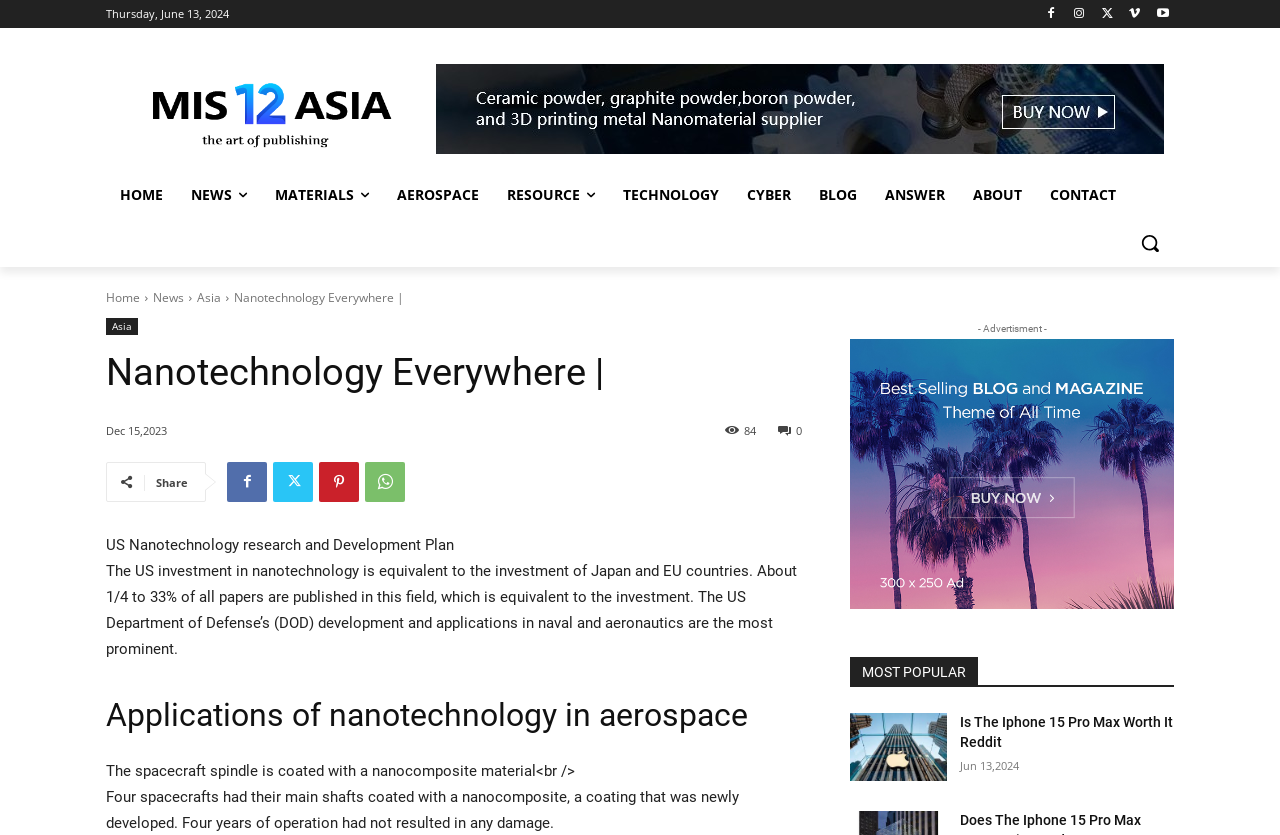What is the date displayed on the webpage?
Examine the image and provide an in-depth answer to the question.

I found the date by looking at the top of the webpage, where it says 'Thursday, June 13, 2024'. This is likely the current date or the date of the last update.